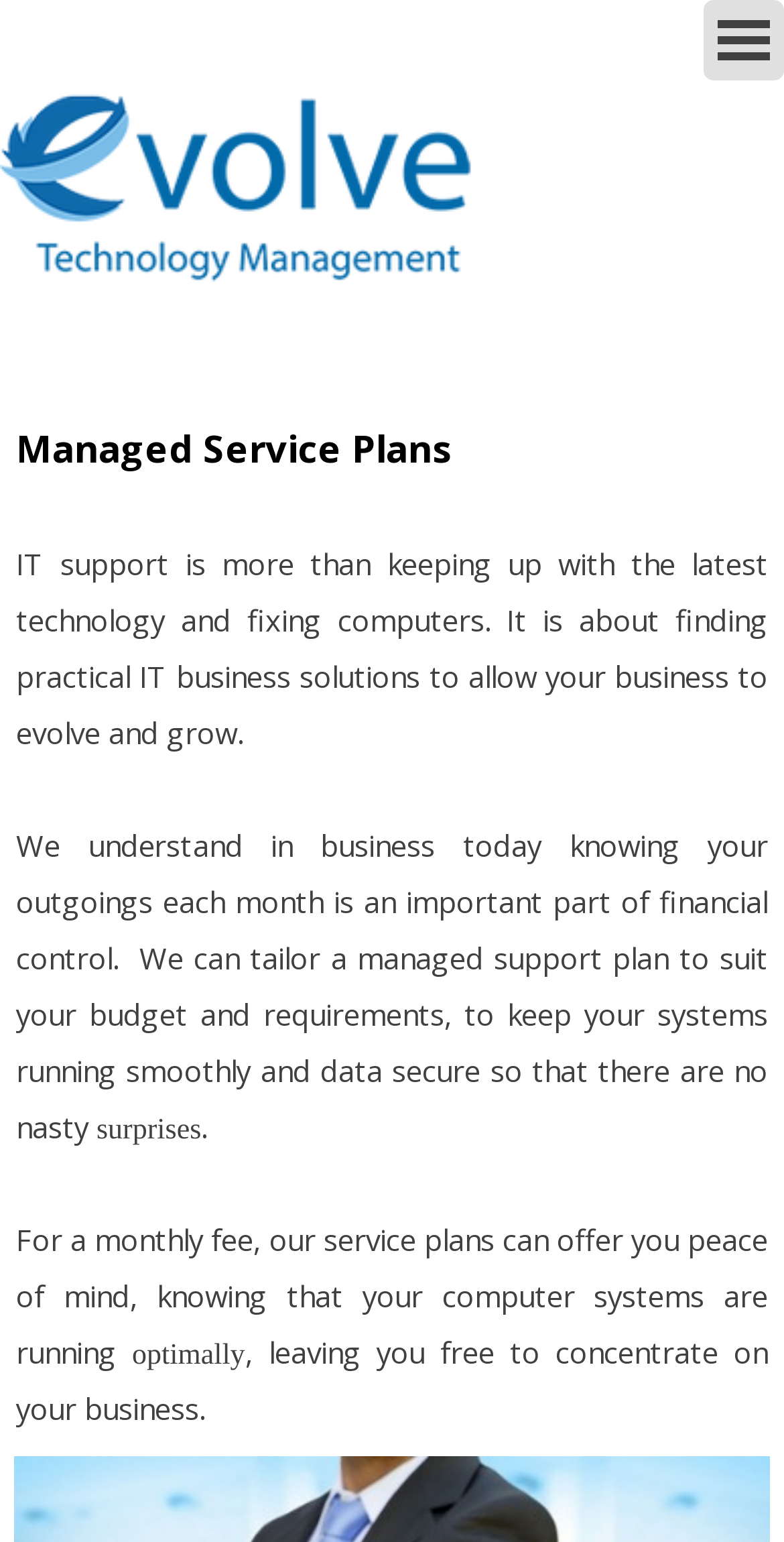Find the headline of the webpage and generate its text content.

Managed Service Plans